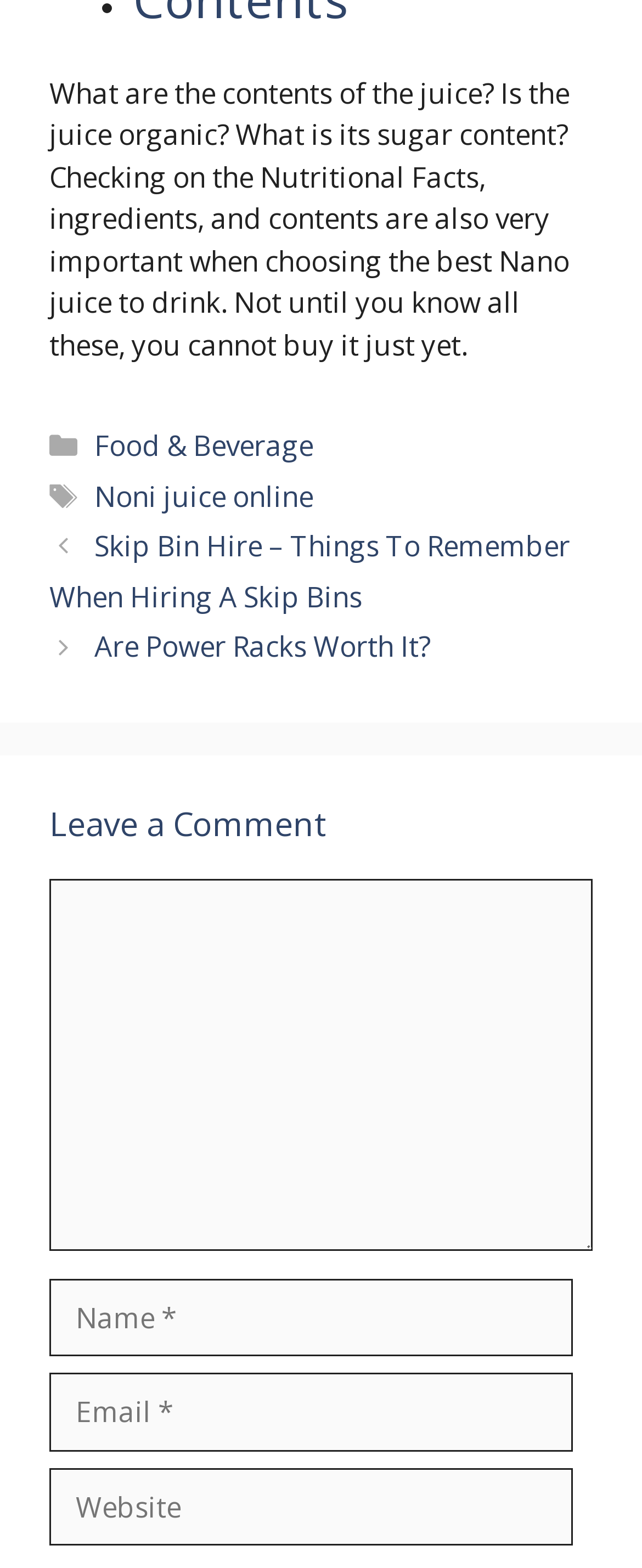Show the bounding box coordinates for the HTML element described as: "parent_node: Comment name="url" placeholder="Website"".

[0.077, 0.936, 0.892, 0.986]